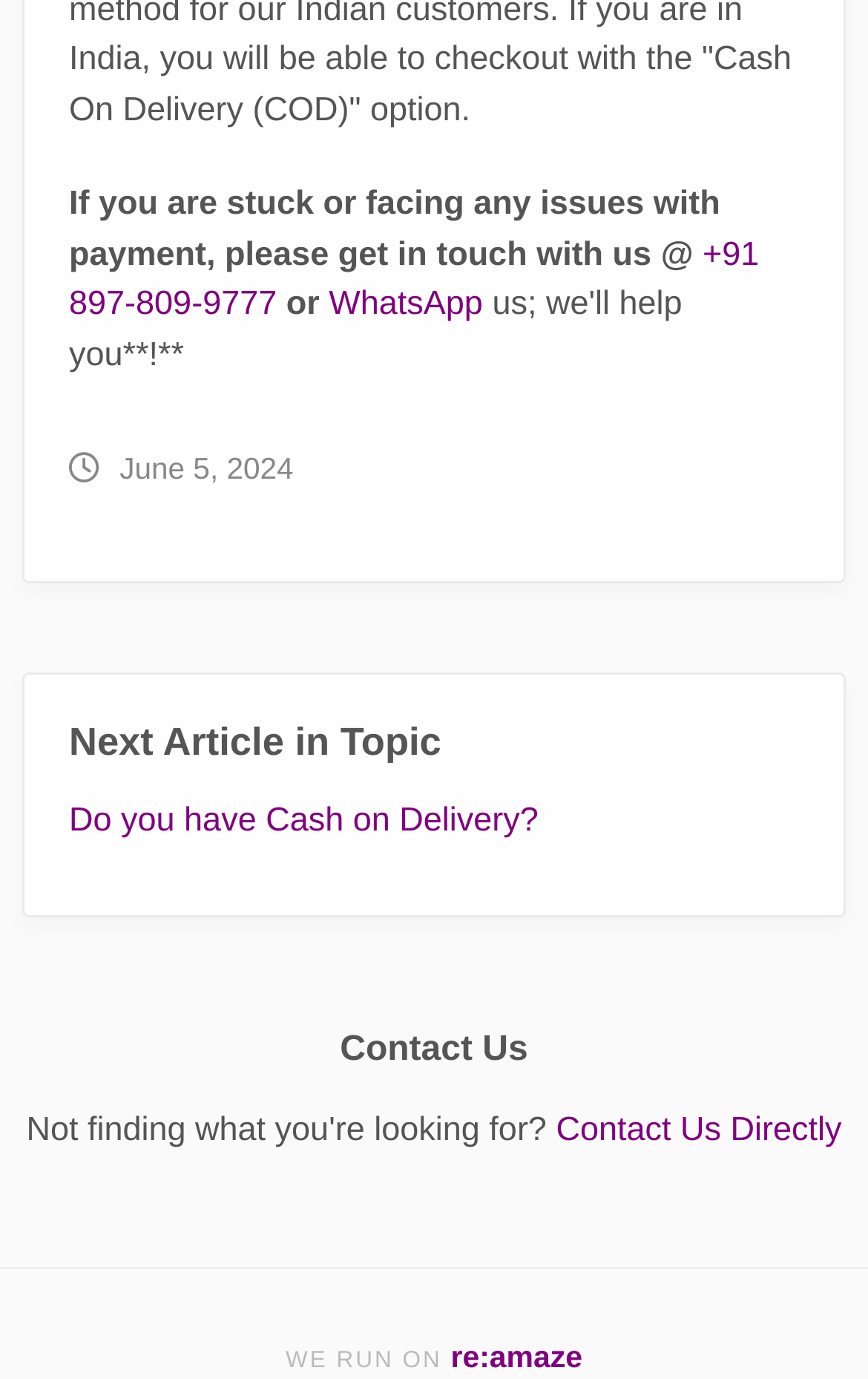Please reply with a single word or brief phrase to the question: 
What is the name of the company or organization mentioned on the webpage?

re:amaze